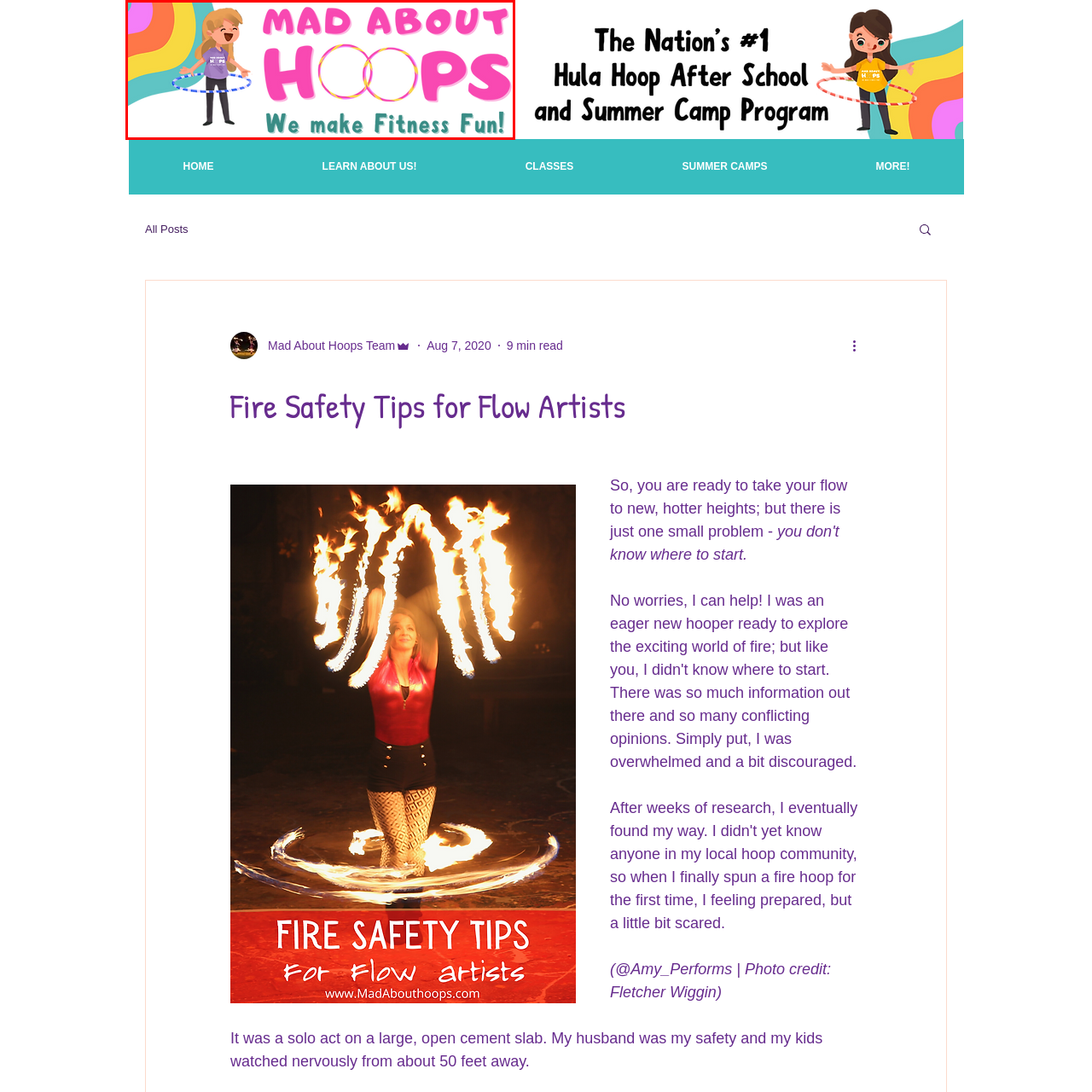What is the dominant color scheme in the background?
Please closely examine the image within the red bounding box and provide a detailed answer based on the visual information.

The caption describes the background as having a 'radiant rainbow design', which suggests a vibrant and multicolored scheme, characteristic of a rainbow.